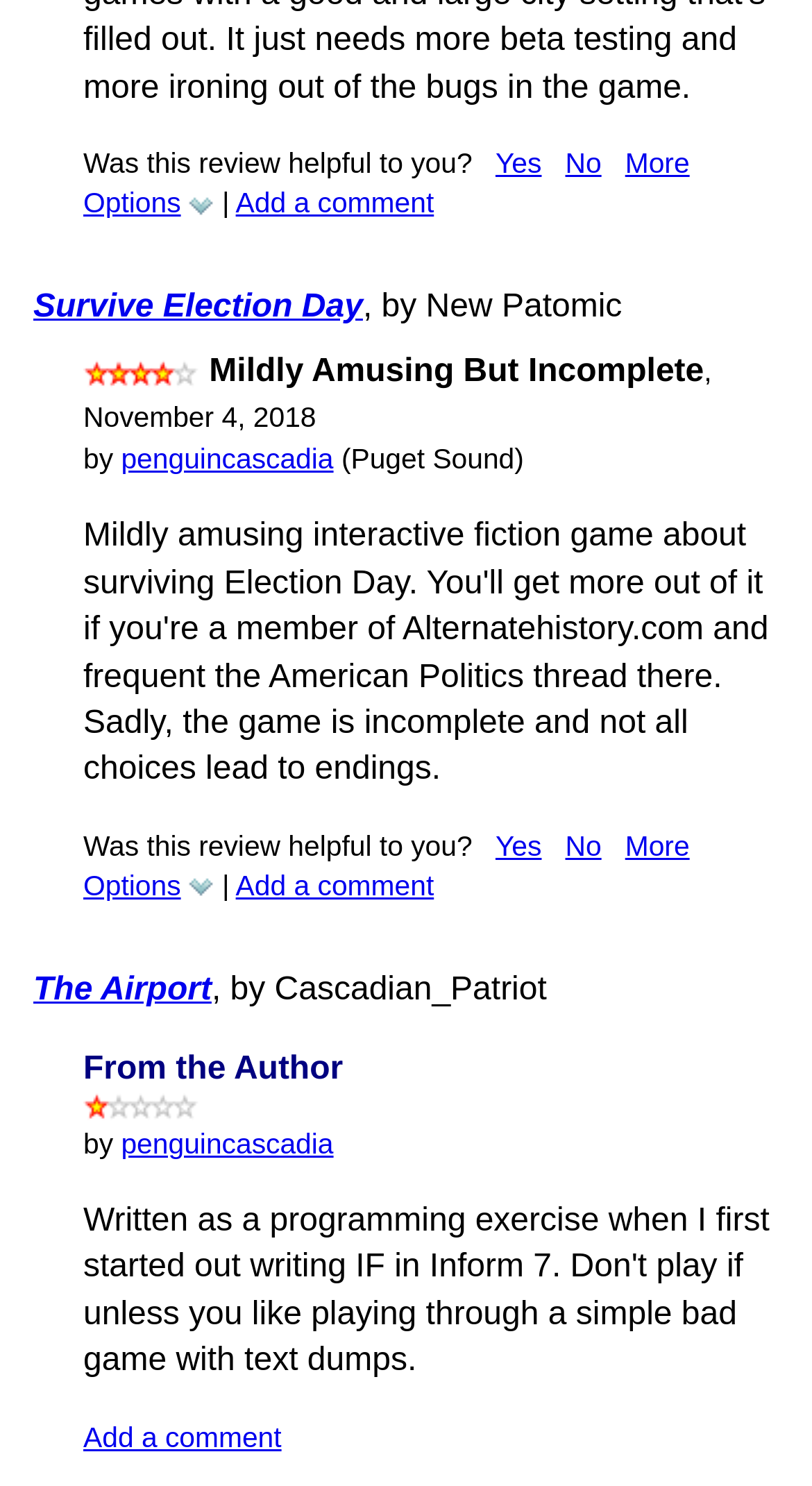What is the position of the link 'Add a comment' relative to the text 'Was this review helpful to you?'?
Please answer the question as detailed as possible.

I looked at the text 'Was this review helpful to you?' and saw that the link 'Add a comment' is located below it, as indicated by their bounding box coordinates.